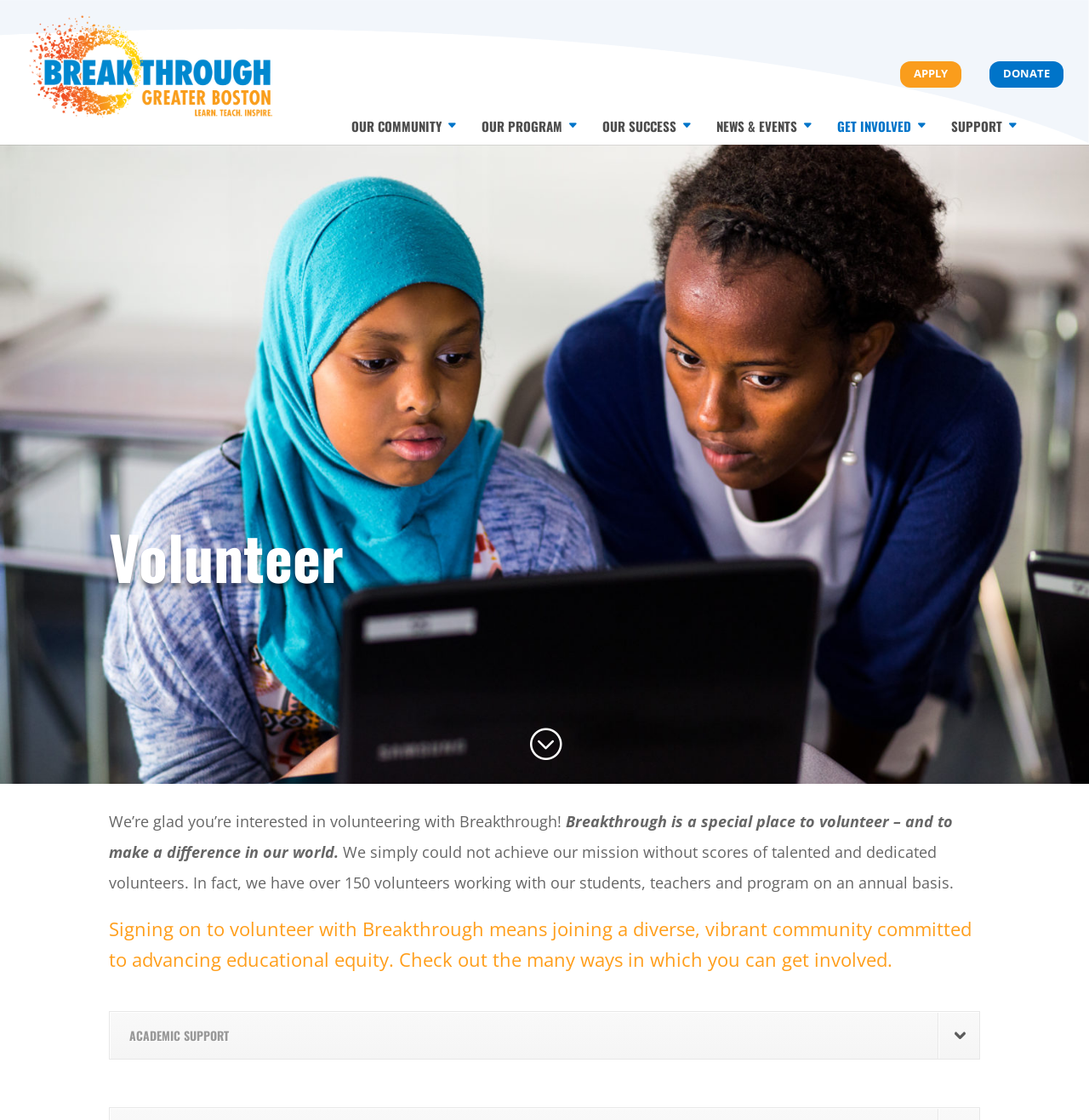Please pinpoint the bounding box coordinates for the region I should click to adhere to this instruction: "get involved in the community".

[0.769, 0.101, 0.852, 0.123]